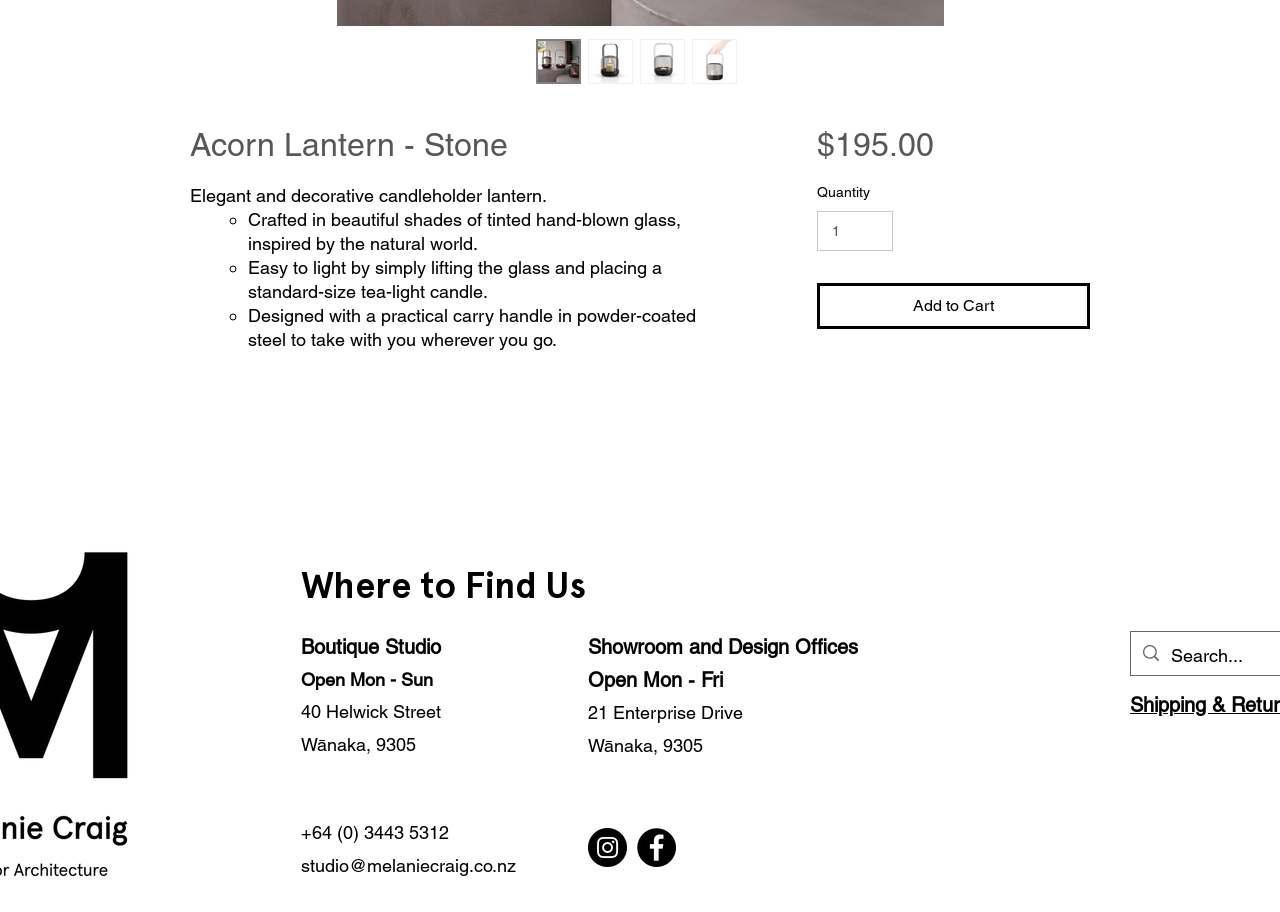Provide the bounding box coordinates, formatted as (top-left x, top-left y, bottom-right x, bottom-right y), with all values being floating point numbers between 0 and 1. Identify the bounding box of the UI element that matches the description: input value="1" aria-label="Quantity" value="1"

[0.638, 0.231, 0.698, 0.275]